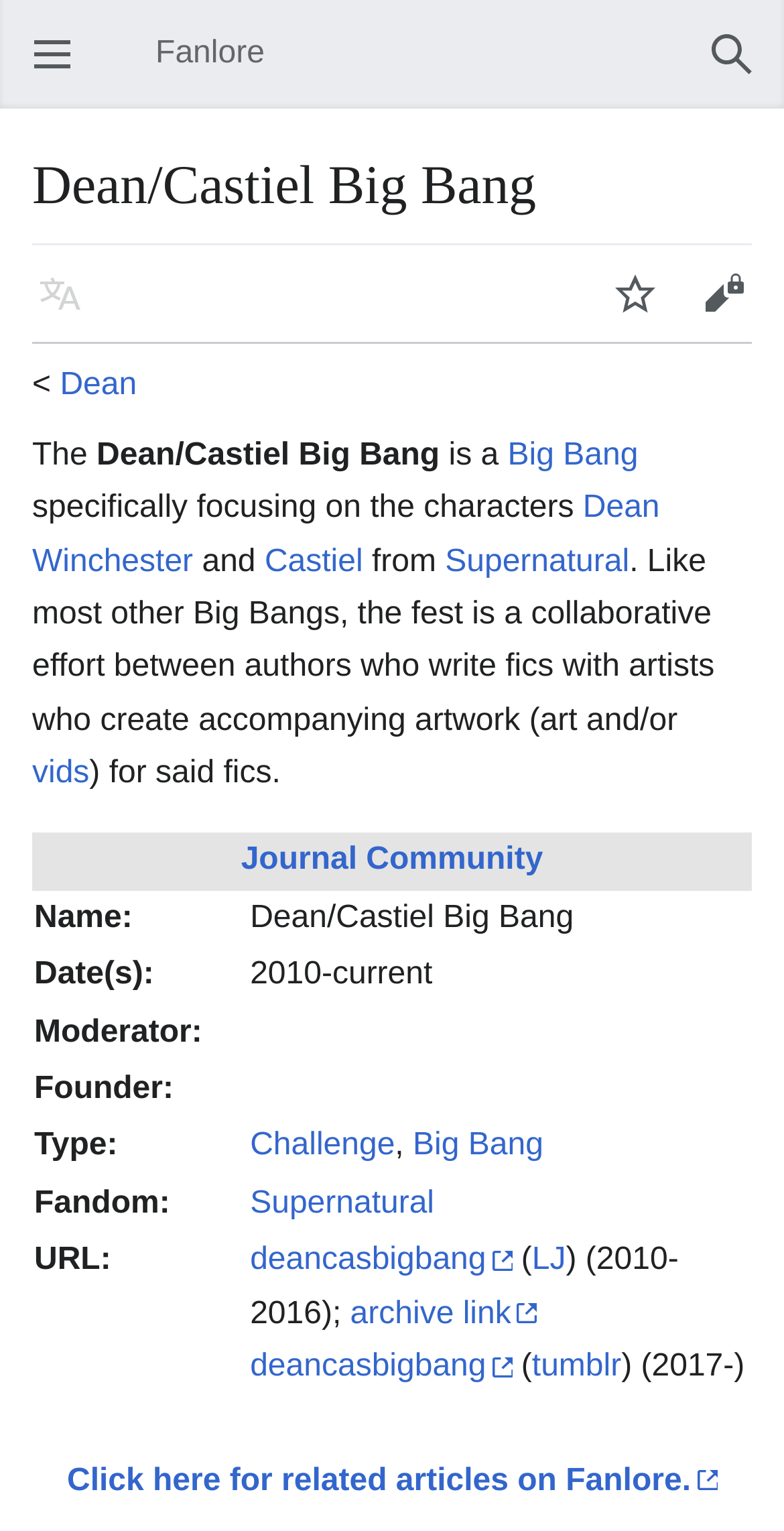Please find the top heading of the webpage and generate its text.

Dean/Castiel Big Bang